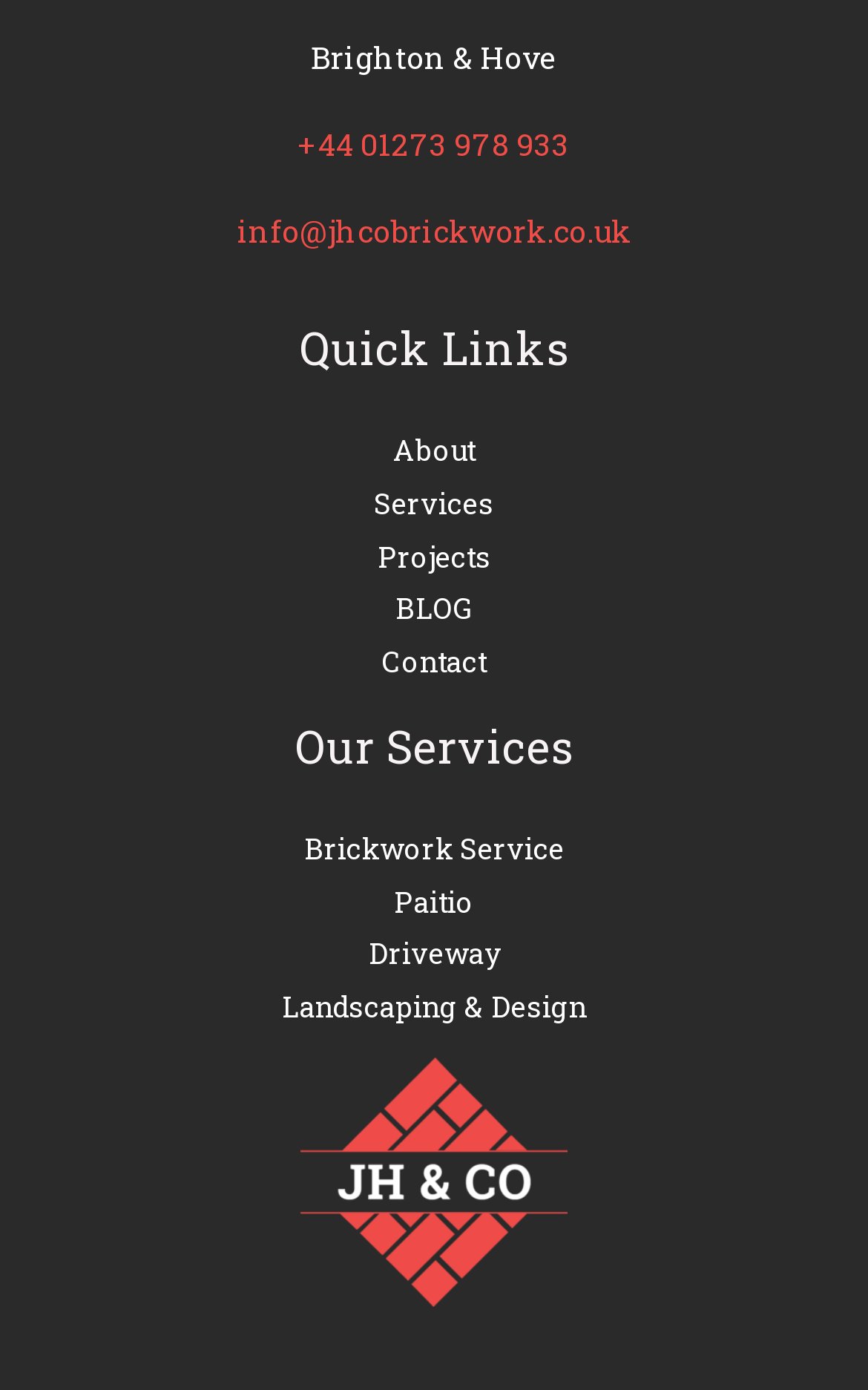Find the bounding box coordinates of the element you need to click on to perform this action: 'Read the blog'. The coordinates should be represented by four float values between 0 and 1, in the format [left, top, right, bottom].

[0.455, 0.425, 0.545, 0.451]